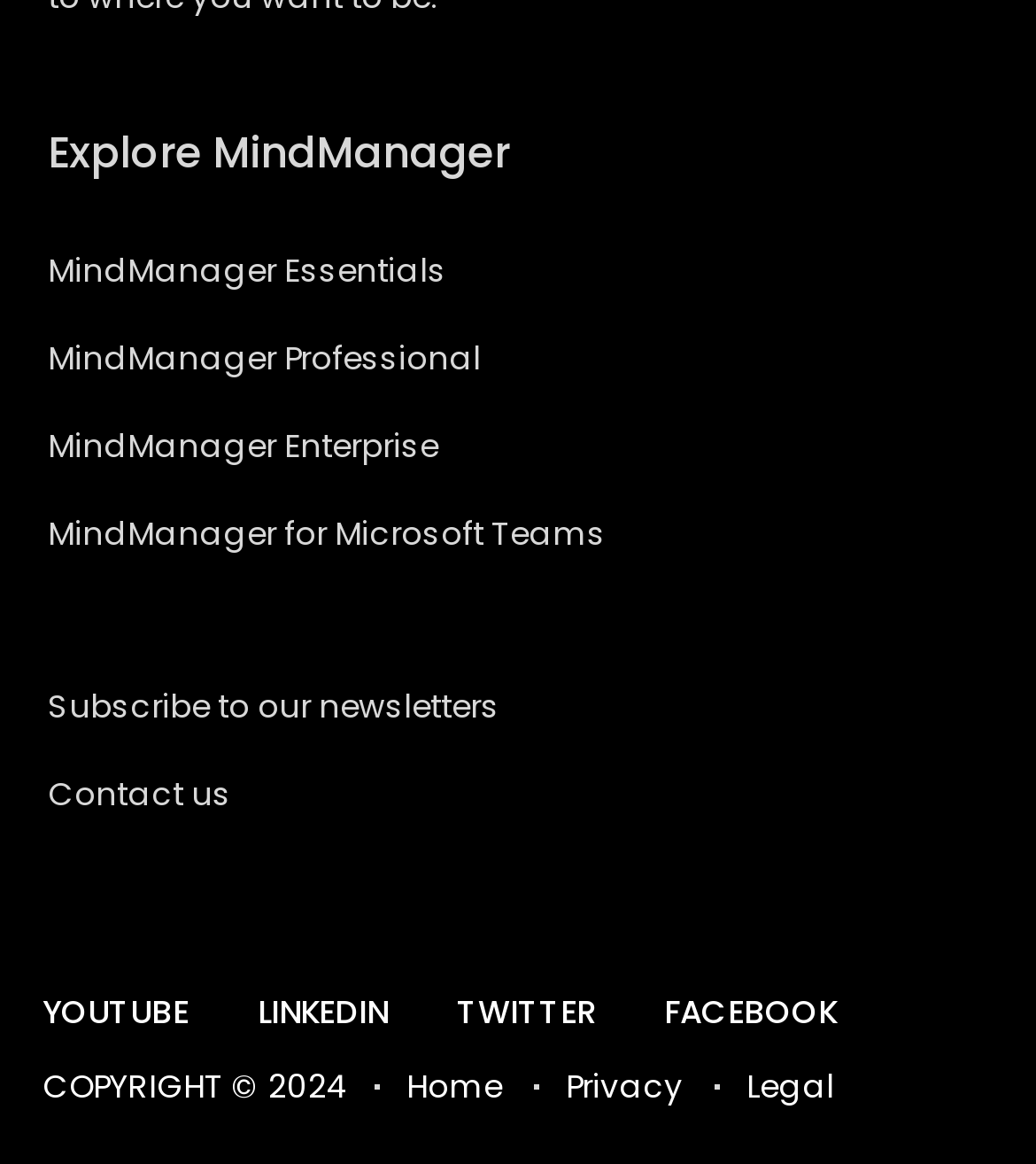Please specify the coordinates of the bounding box for the element that should be clicked to carry out this instruction: "Explore MindManager Essentials". The coordinates must be four float numbers between 0 and 1, formatted as [left, top, right, bottom].

[0.046, 0.211, 0.431, 0.25]